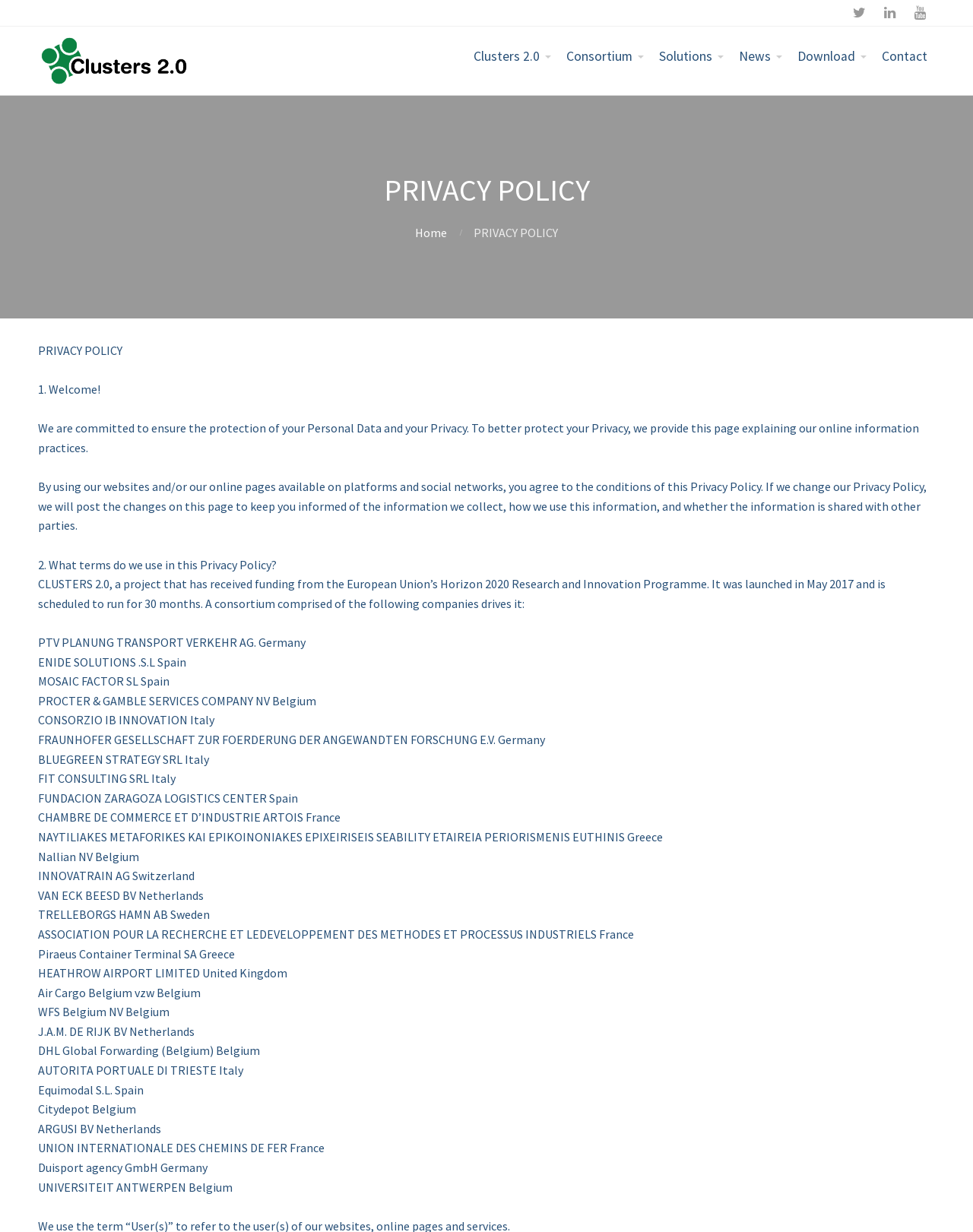What is the purpose of the page?
Provide a fully detailed and comprehensive answer to the question.

The purpose of the page is mentioned in the StaticText element with ID 269, which states that the page is provided to explain the online information practices of the project.